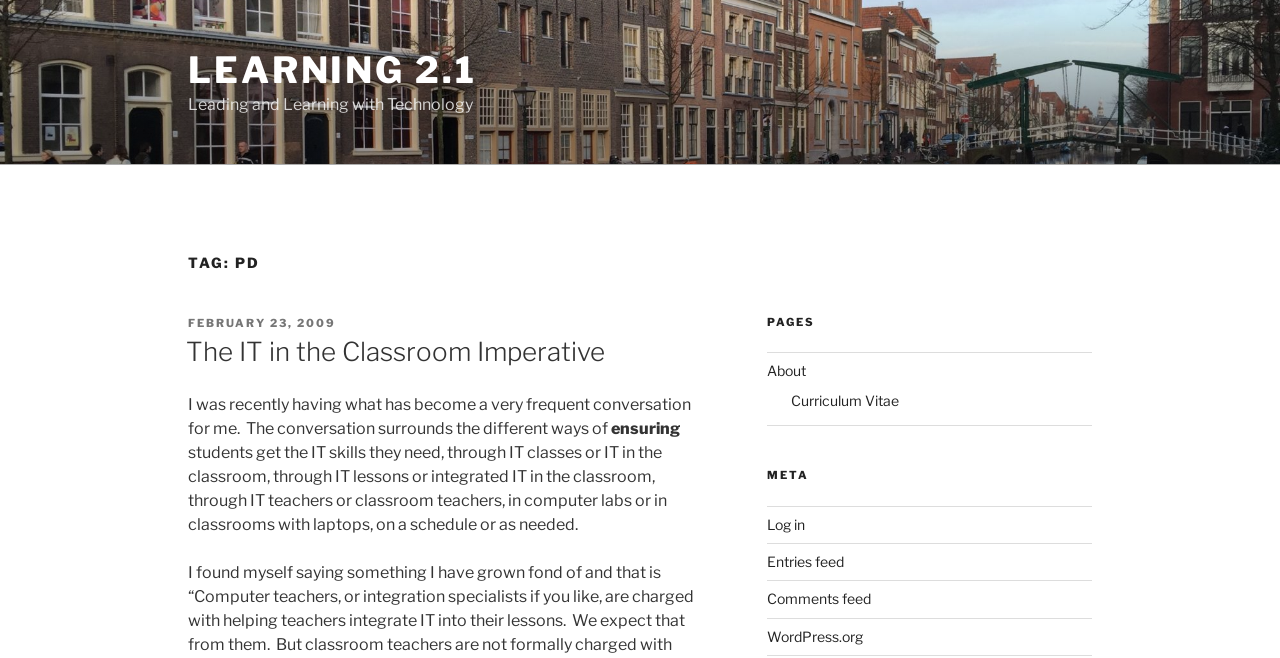Could you provide the bounding box coordinates for the portion of the screen to click to complete this instruction: "Go to About page"?

[0.599, 0.551, 0.629, 0.577]